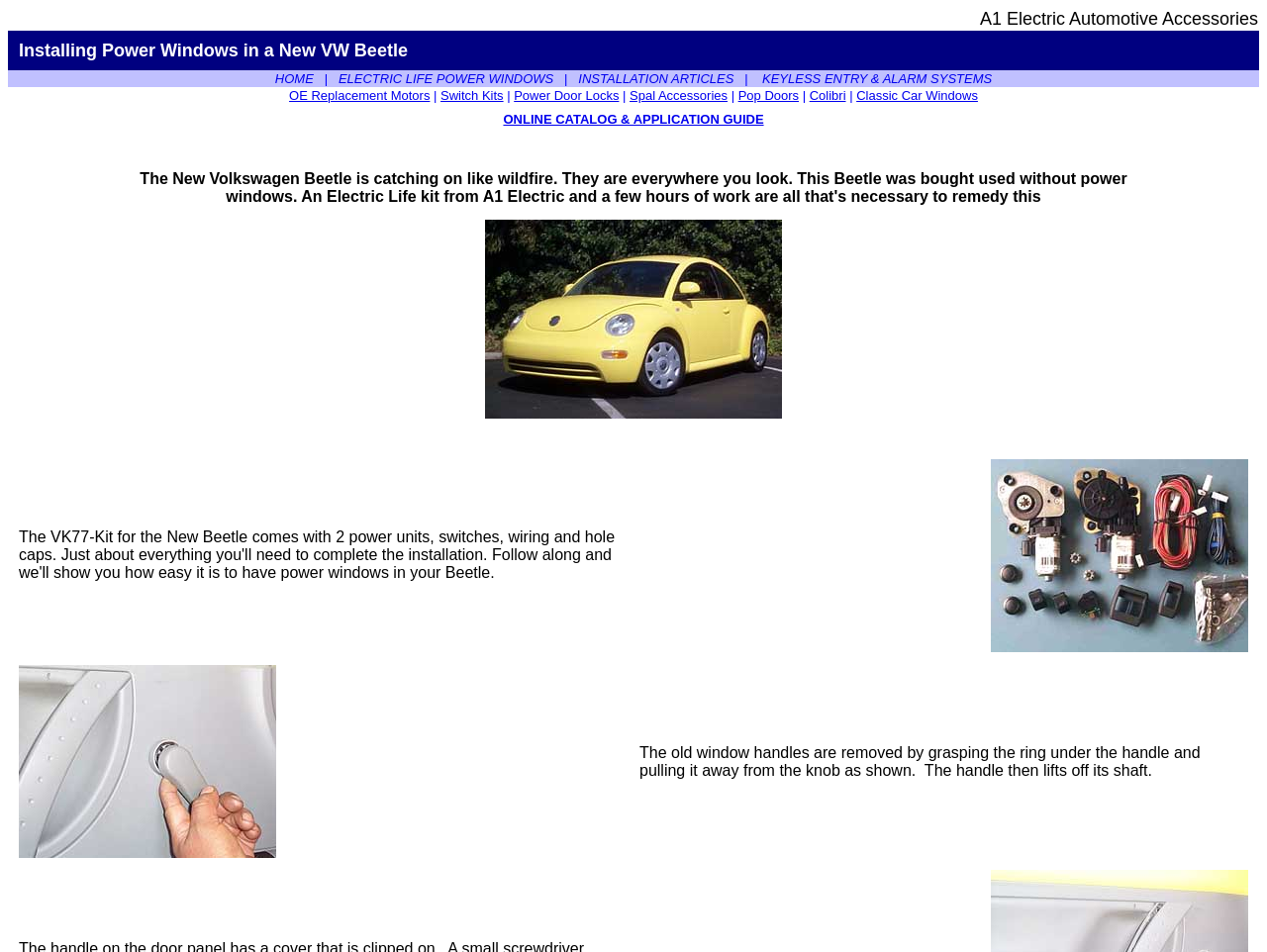Use the details in the image to answer the question thoroughly: 
What is the name of the kit used for power window installation?

The webpage mentions that the VK77-Kit for the New Beetle comes with 2 power units, switches, wiring and hole caps, and there is an image of the Electric-Life VK77-Kit Power Window Kit on the webpage.